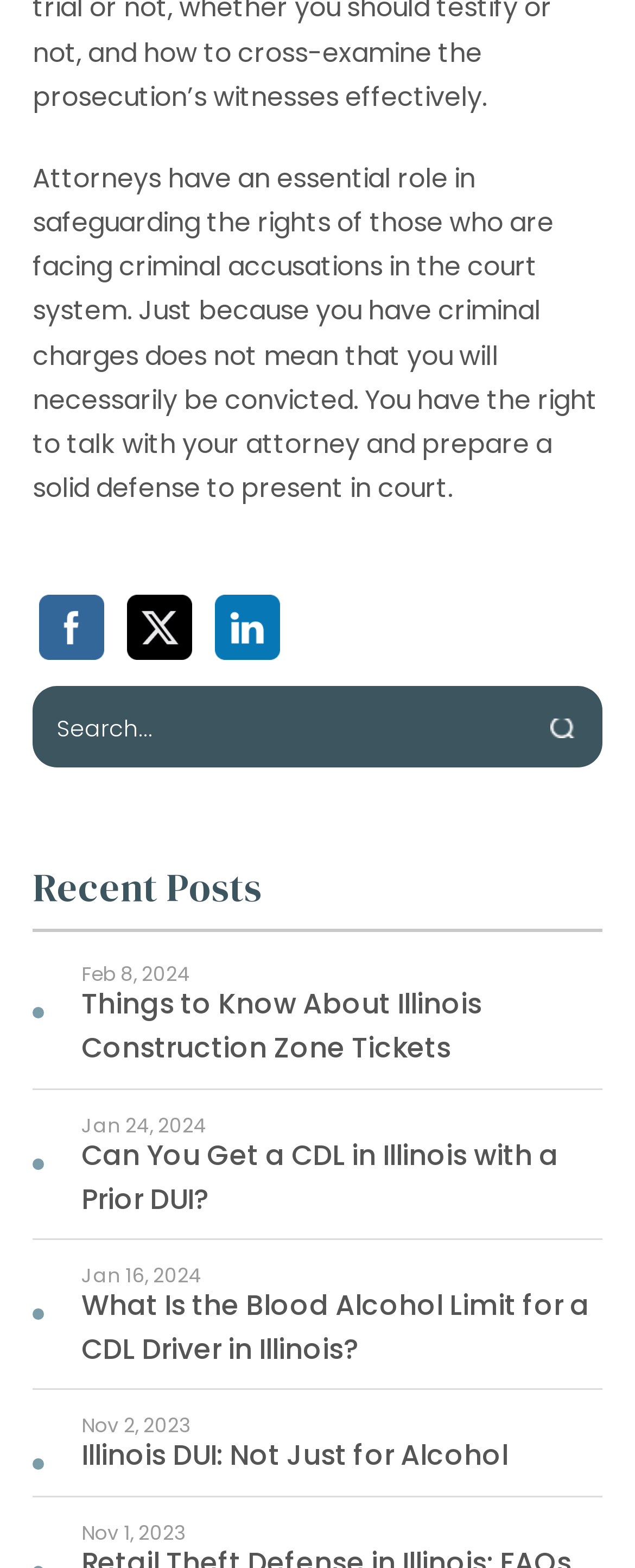What is the topic of the latest post?
Please answer the question as detailed as possible.

I looked at the list of recent posts and found the latest one, which is 'Things to Know About Illinois Construction Zone Tickets'. This is the topic of the latest post.